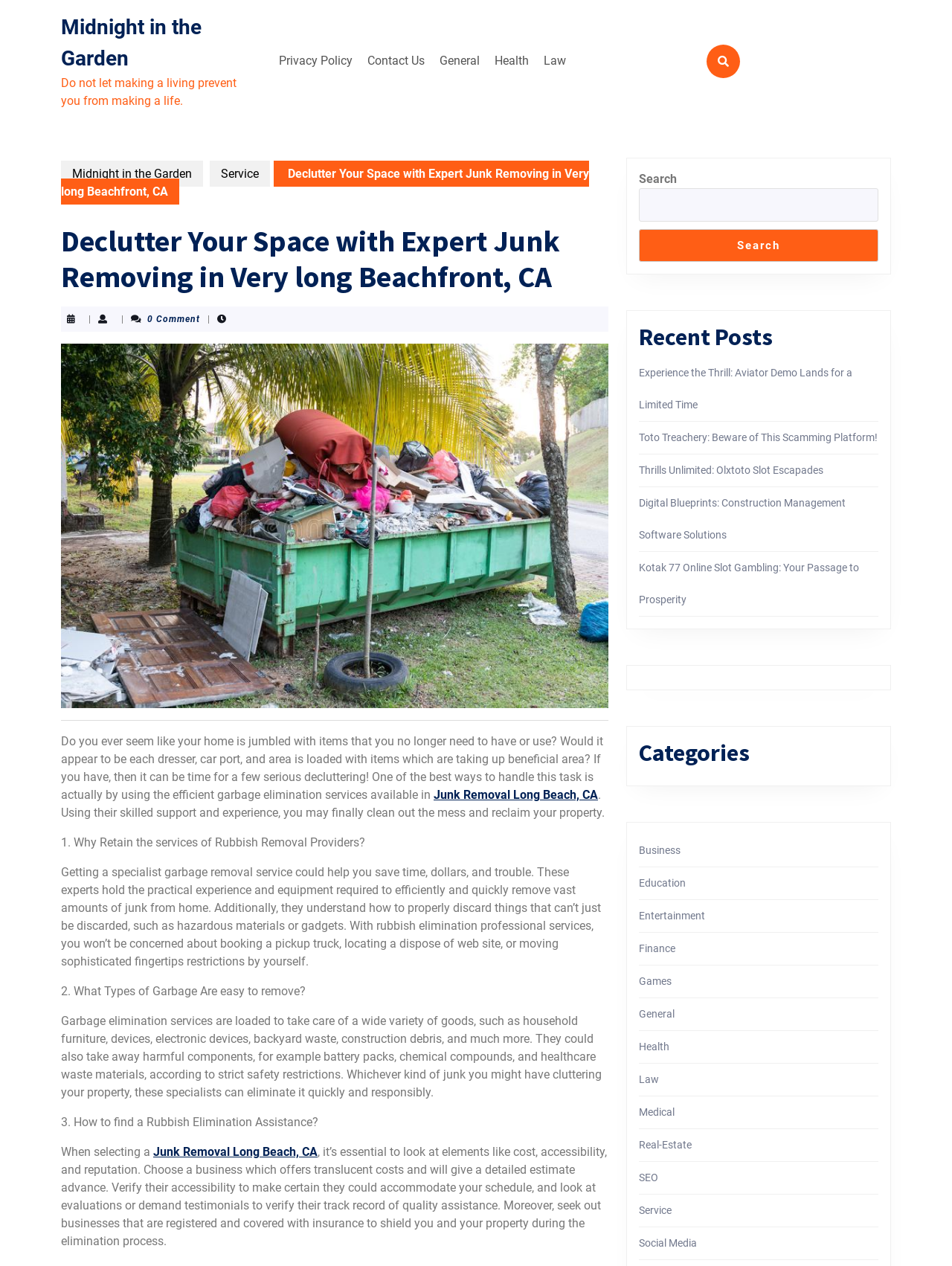Answer this question in one word or a short phrase: What is the main topic of this webpage?

Junk removal